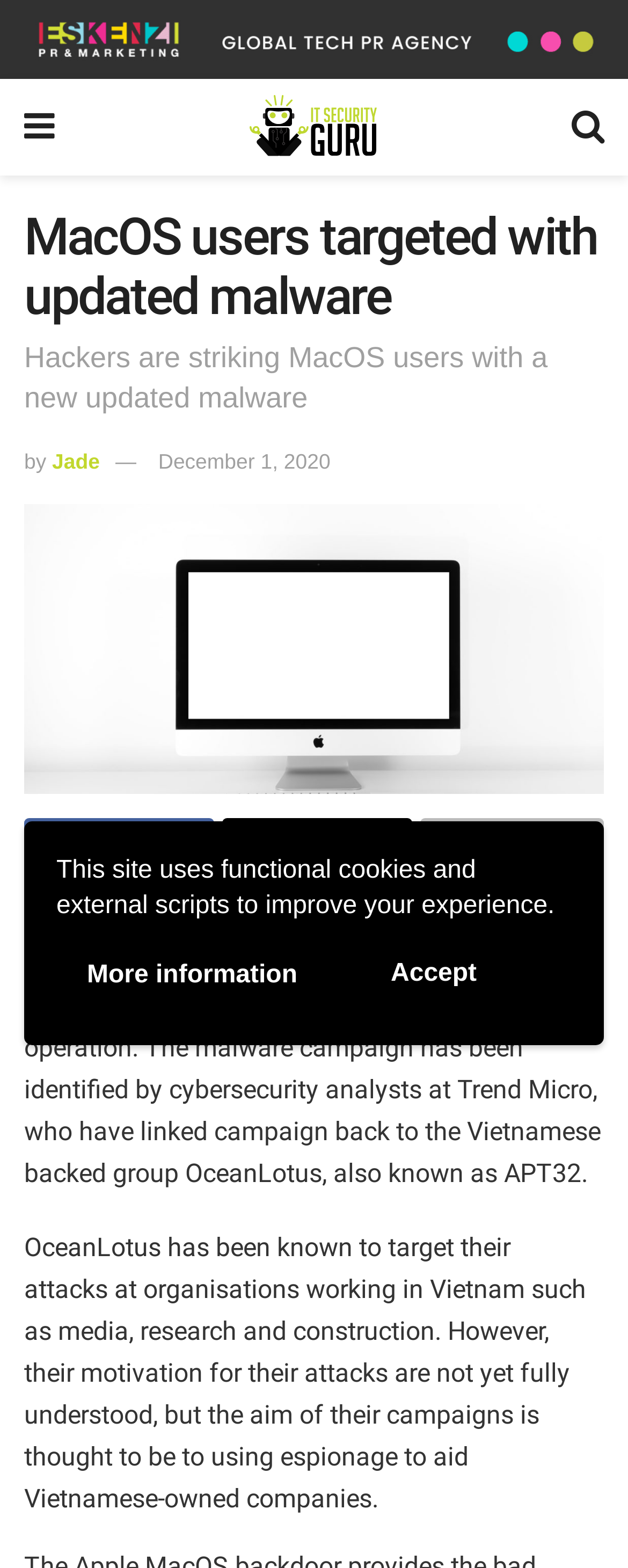Select the bounding box coordinates of the element I need to click to carry out the following instruction: "Click the 'More information' button".

[0.09, 0.598, 0.522, 0.646]